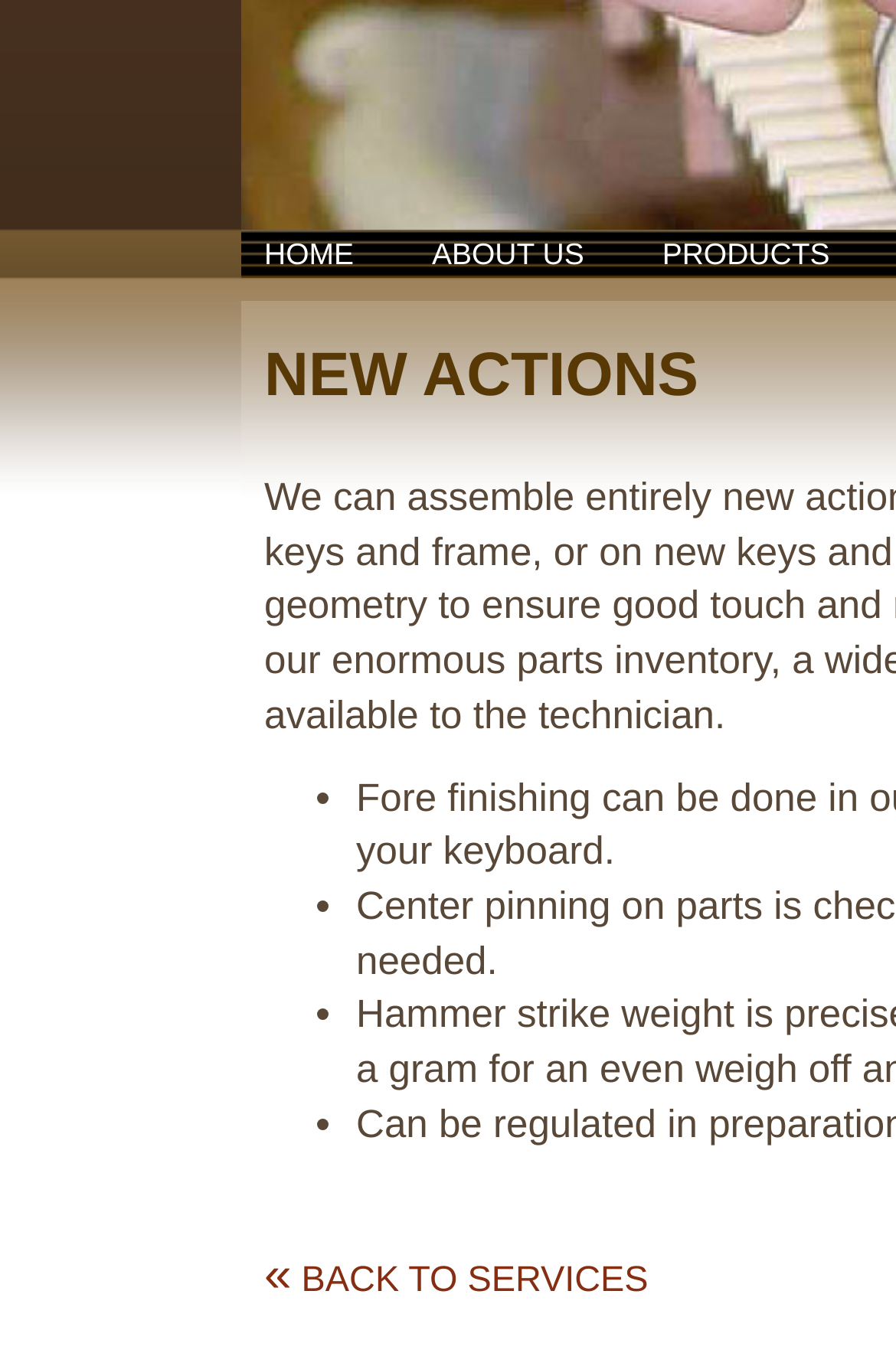Please reply to the following question using a single word or phrase: 
How many navigation links are at the top?

3